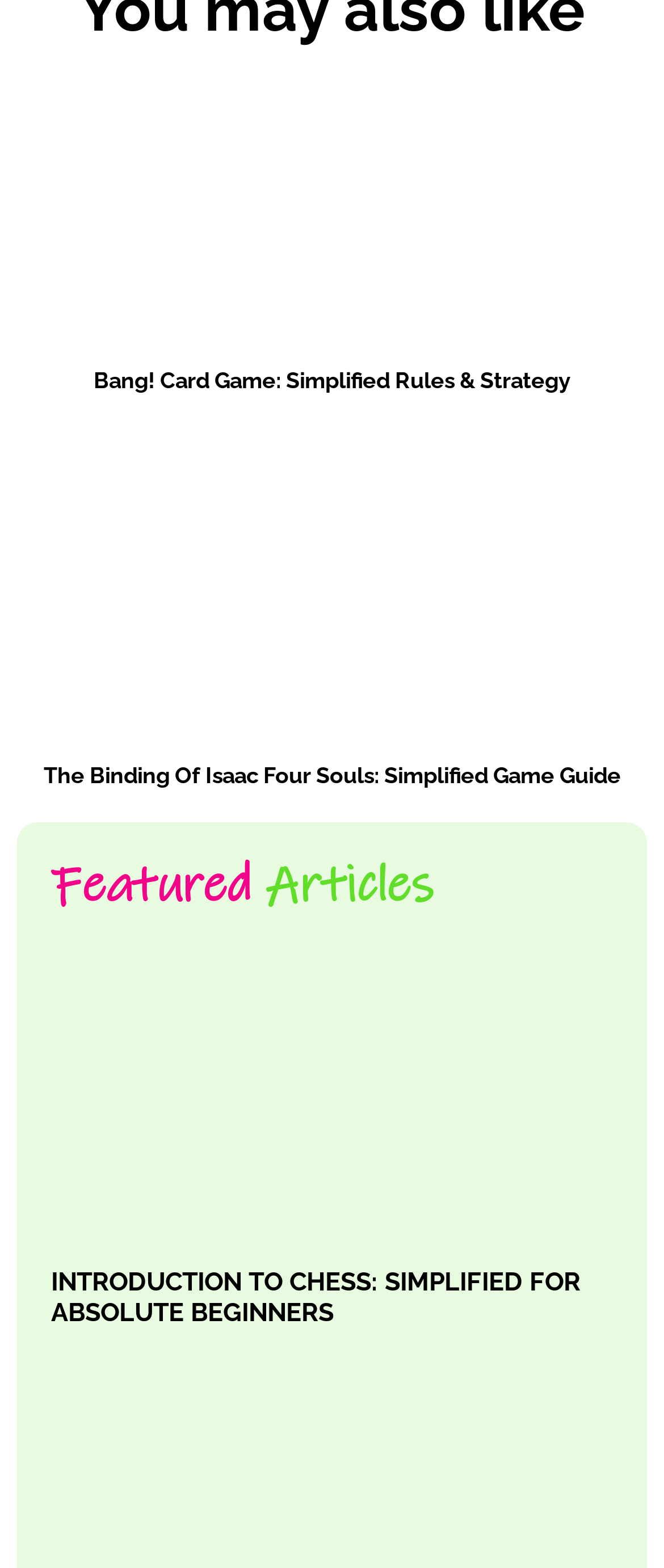Bounding box coordinates are specified in the format (top-left x, top-left y, bottom-right x, bottom-right y). All values are floating point numbers bounded between 0 and 1. Please provide the bounding box coordinate of the region this sentence describes: alt="Bang Card Game Hero Image"

[0.179, 0.118, 0.821, 0.14]